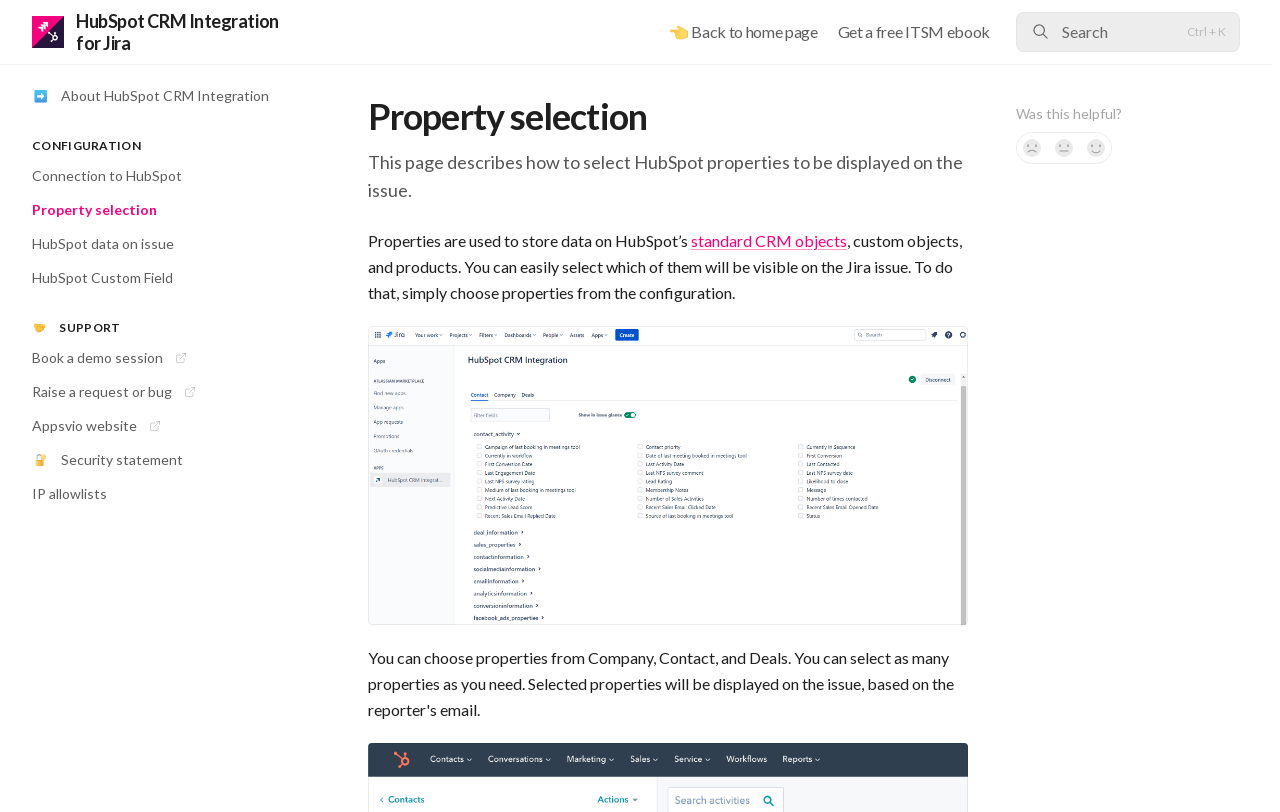Identify the bounding box coordinates for the UI element that matches this description: "Raise a request or bug".

[0.009, 0.463, 0.238, 0.502]